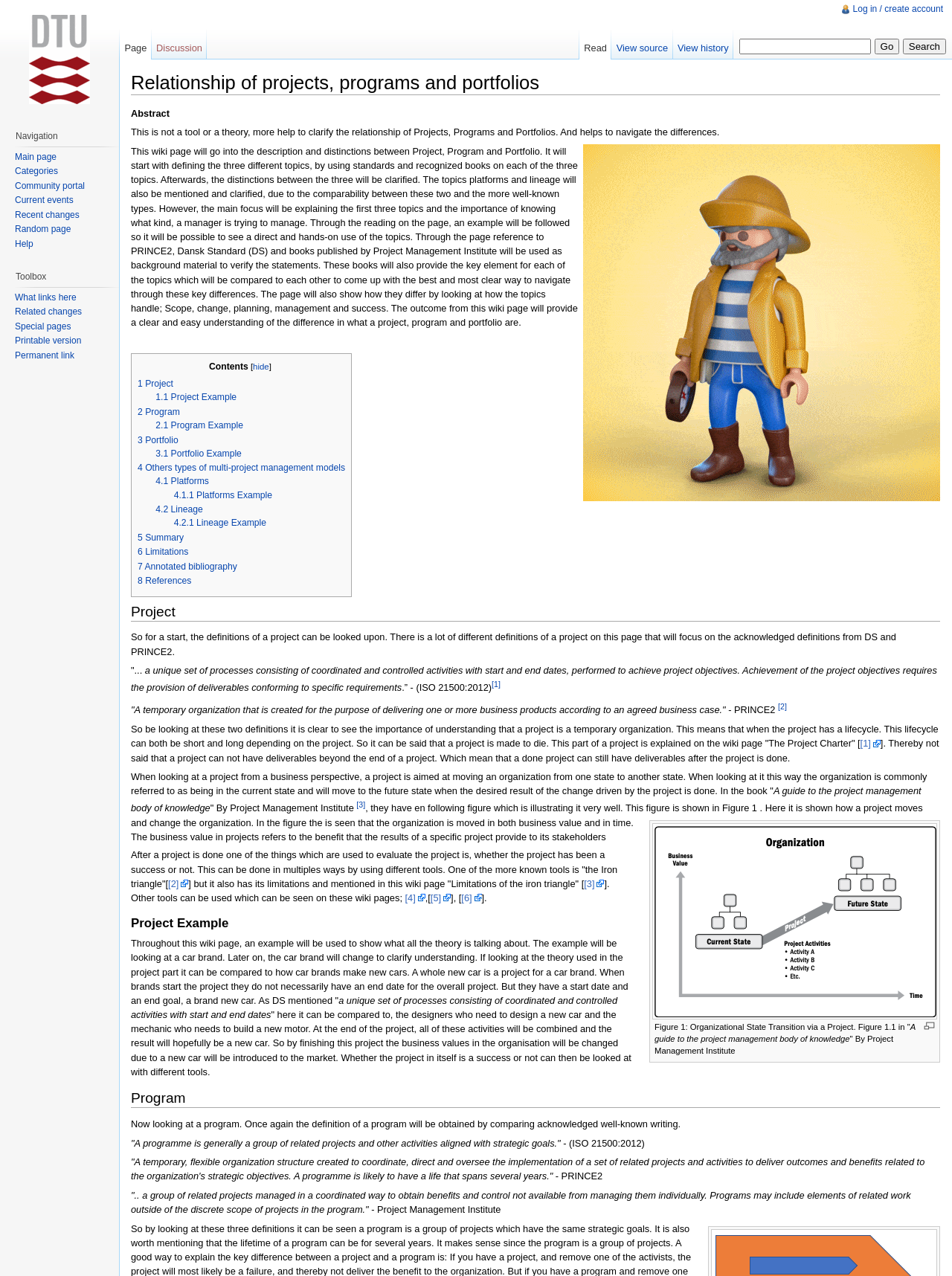Find the bounding box coordinates of the element you need to click on to perform this action: 'search'. The coordinates should be represented by four float values between 0 and 1, in the format [left, top, right, bottom].

[0.23, 0.074, 0.26, 0.083]